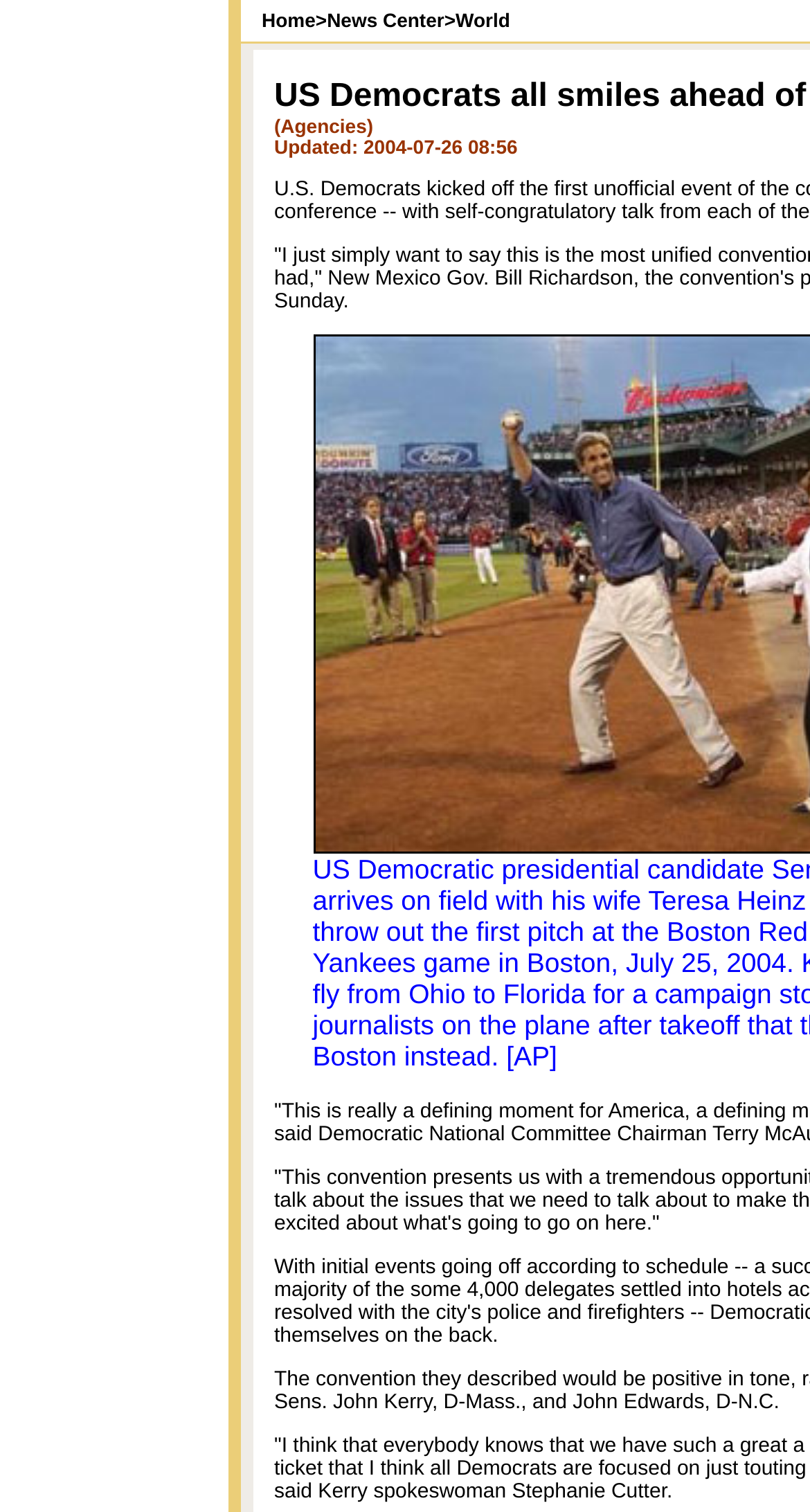Using a single word or phrase, answer the following question: 
How many links are in the top section?

2